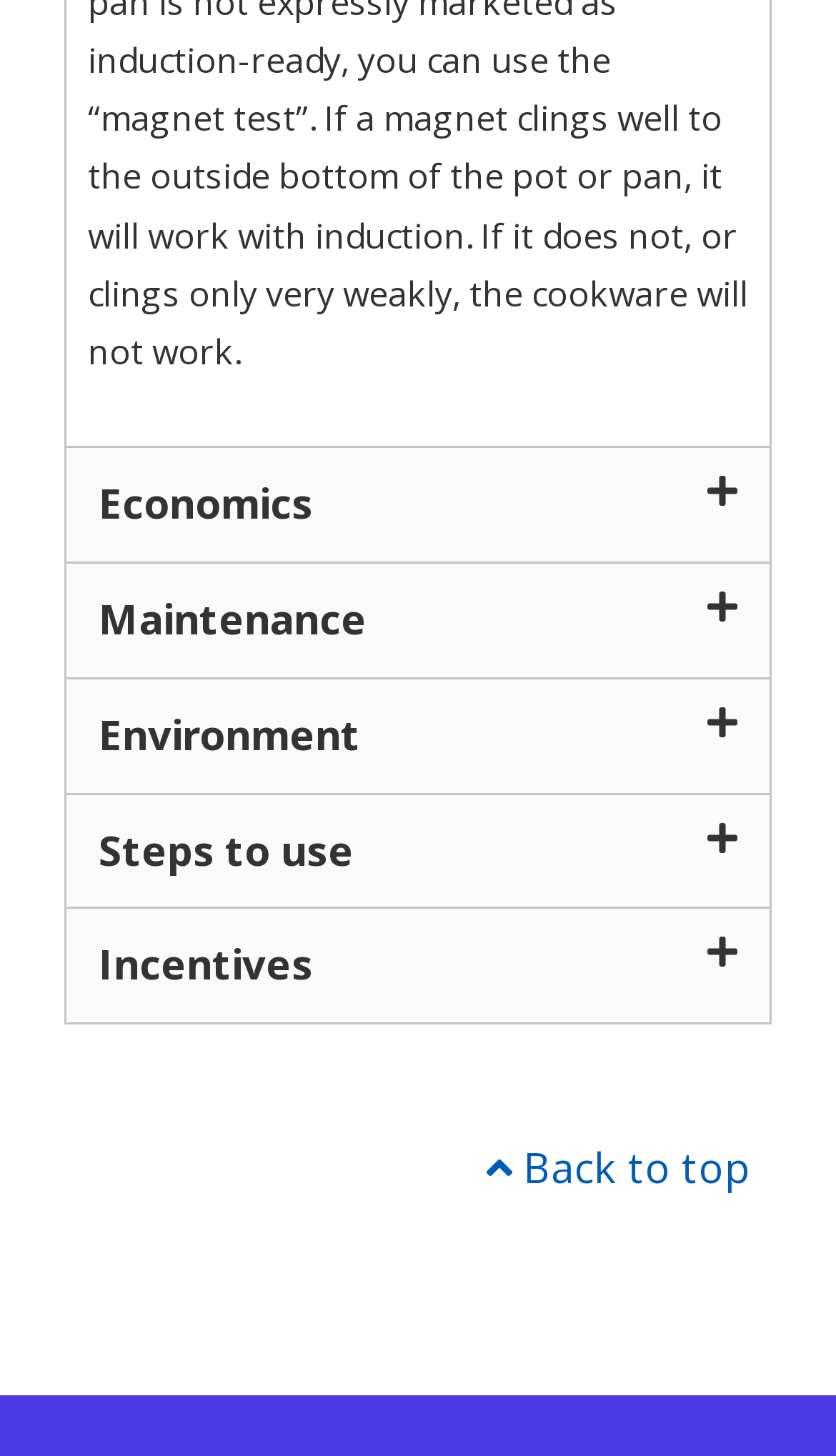Given the content of the image, can you provide a detailed answer to the question?
Is there a 'Back to top' link?

I searched for a link element with the text 'Back to top' and found one. This link is likely used to navigate back to the top of the webpage.